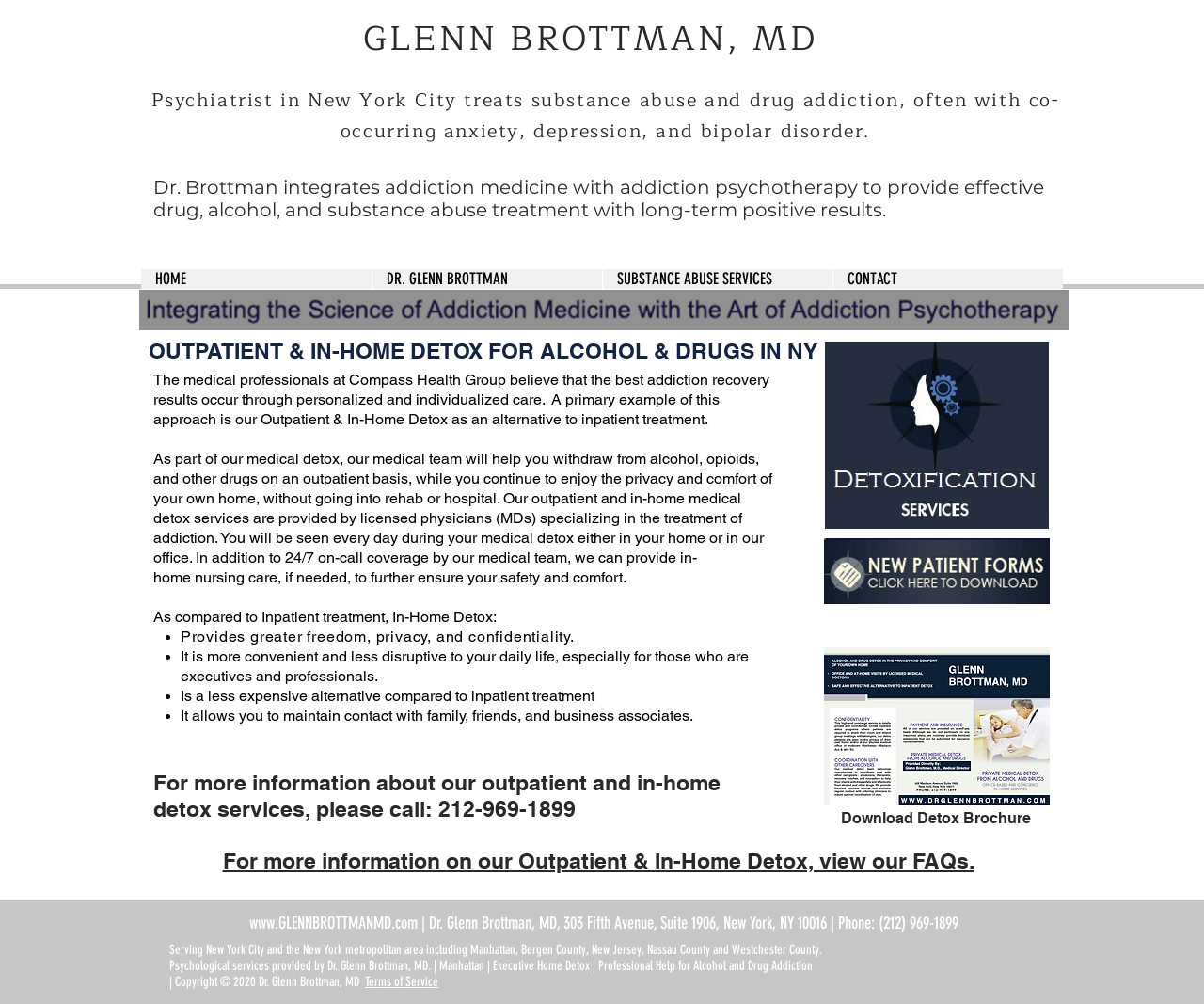Refer to the image and offer a detailed explanation in response to the question: What is the alternative to inpatient treatment?

According to the webpage, the alternative to inpatient treatment is Outpatient & In-Home Detox, which is mentioned in the heading 'OUTPATIENT & IN-HOME DETOX FOR ALCOHOL & DRUGS IN NY' and also in the text 'As part of our medical detox, our medical team will help you withdraw from alcohol, opioids, and other drugs on an outpatient basis...'.